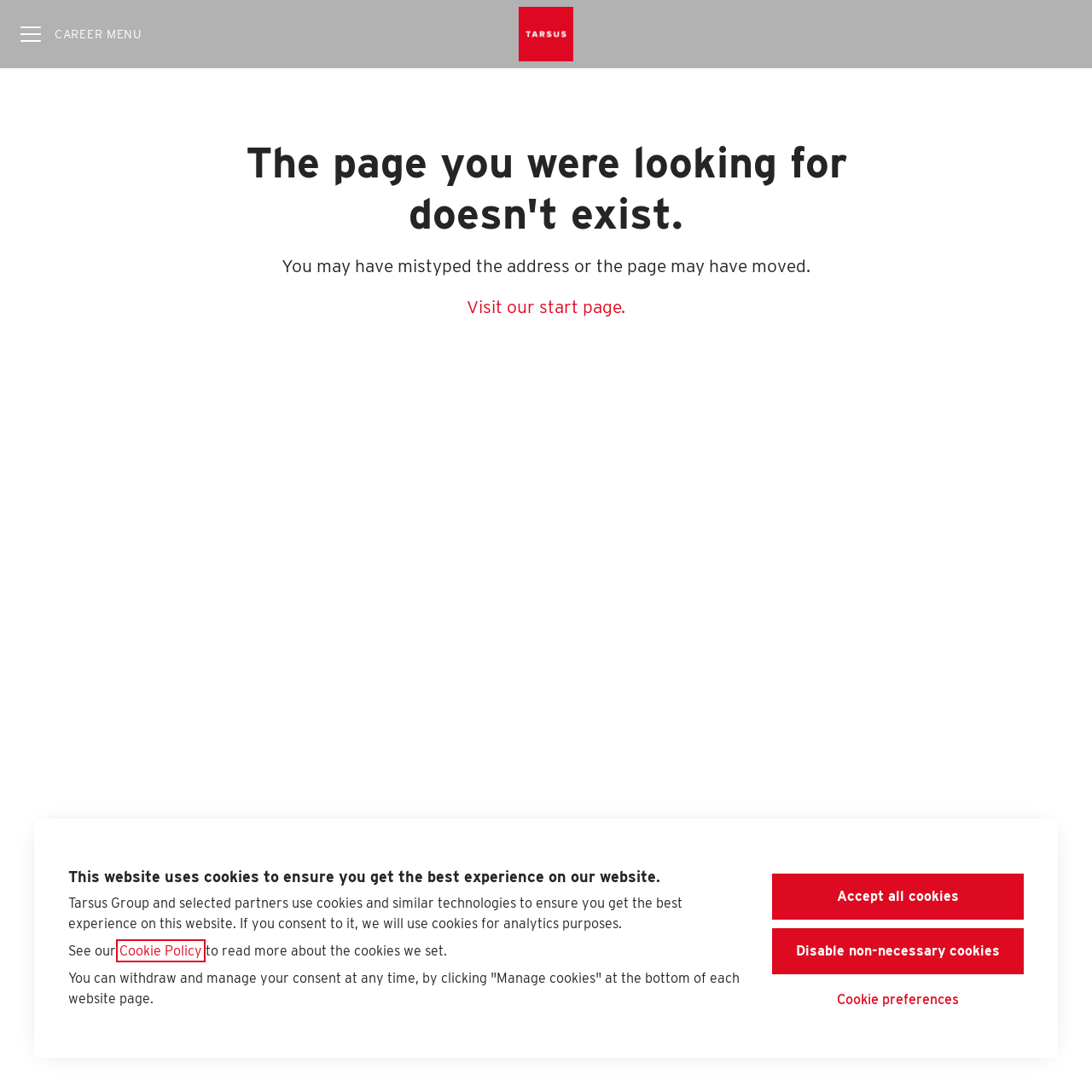Reply to the question with a single word or phrase:
What is the career-related link on the page?

Tarsus Group career site